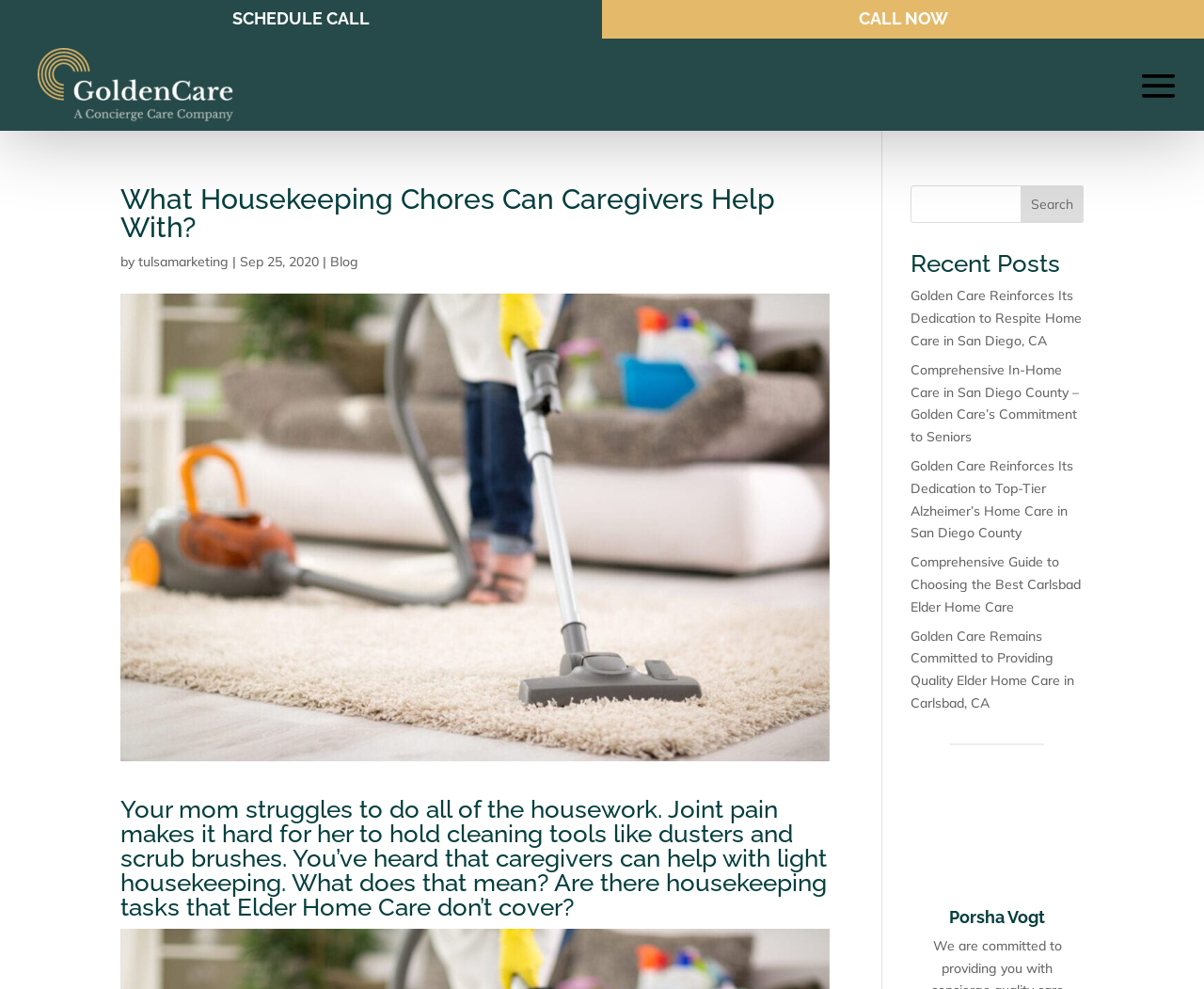Identify the bounding box coordinates of the clickable region to carry out the given instruction: "Click the CALL NOW link".

[0.699, 0.0, 0.801, 0.039]